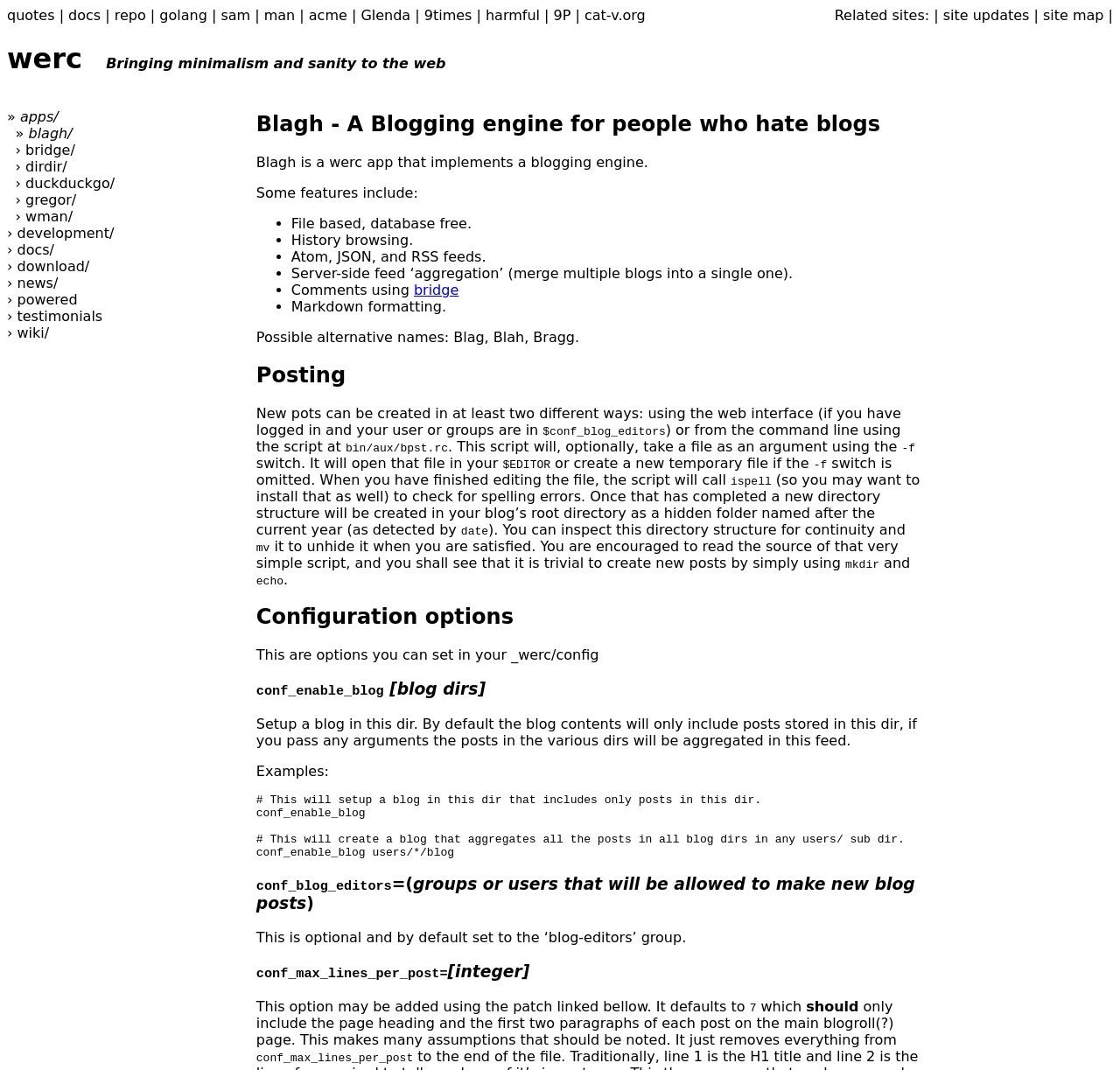Please provide a one-word or short phrase answer to the question:
What is the purpose of the script at bin/aux/bpst.rc?

Create new posts